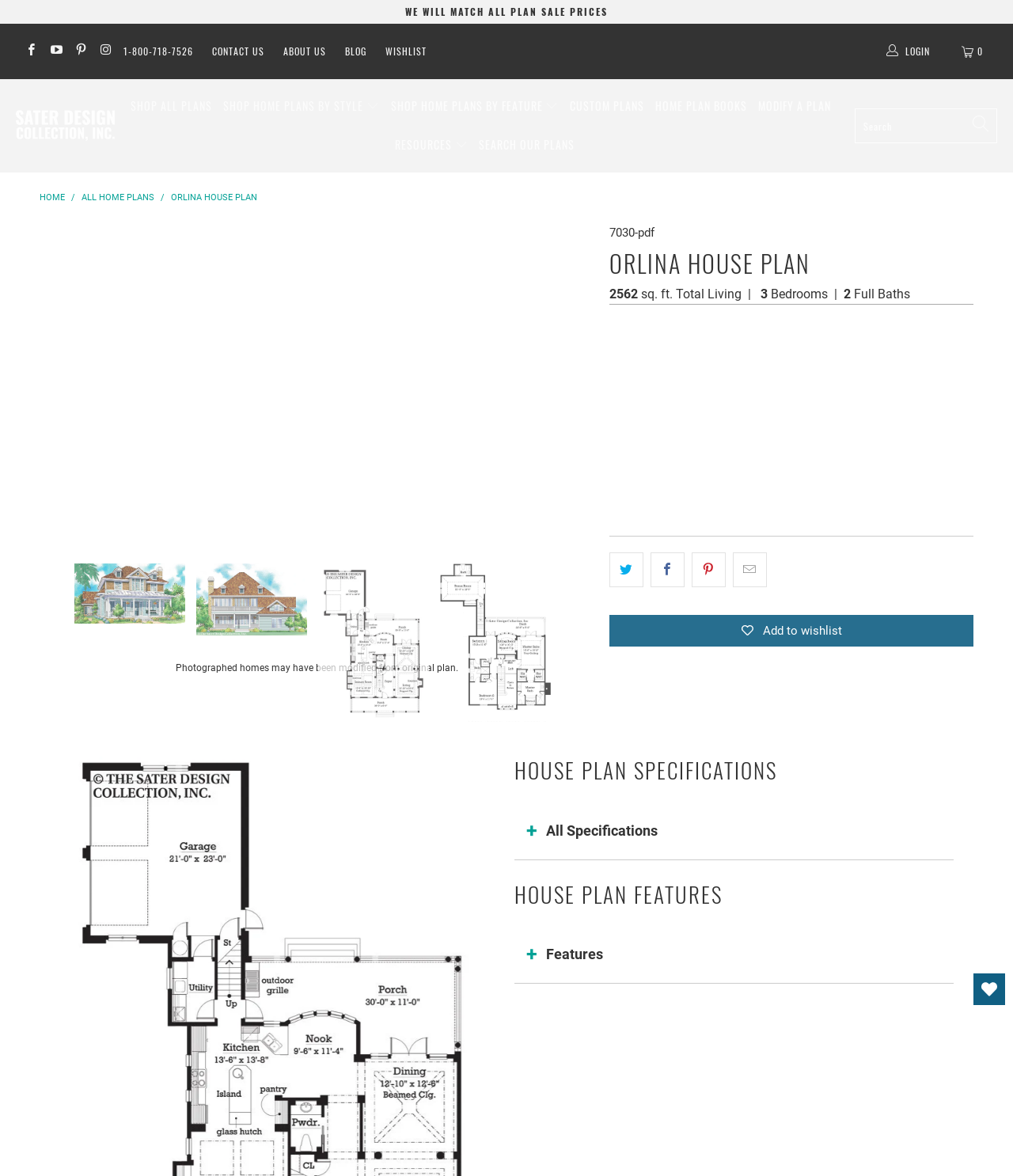Pinpoint the bounding box coordinates of the clickable element needed to complete the instruction: "Contact us". The coordinates should be provided as four float numbers between 0 and 1: [left, top, right, bottom].

[0.209, 0.03, 0.261, 0.057]